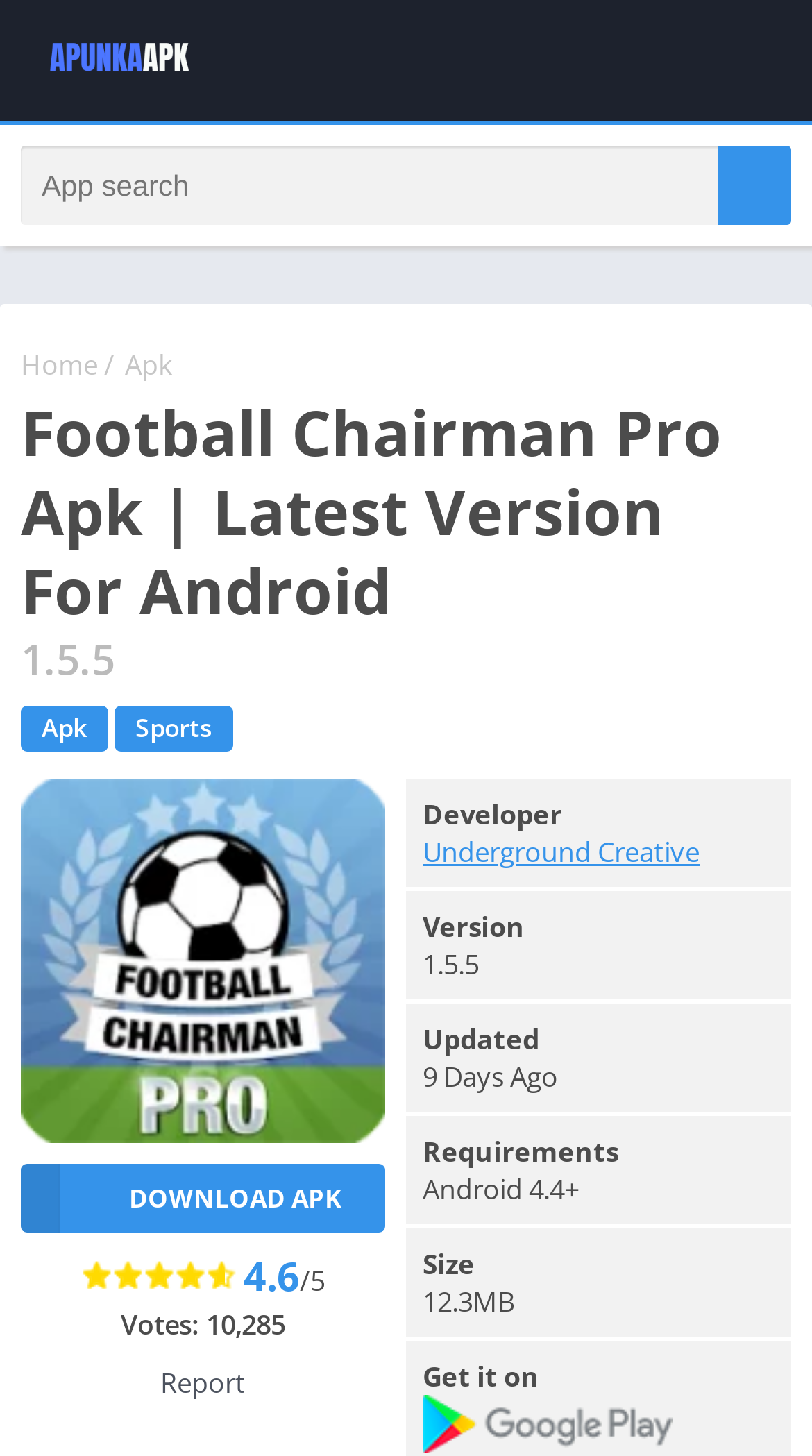Respond to the following question with a brief word or phrase:
What is the size of the Football Chairman Pro Apk file?

12.3MB